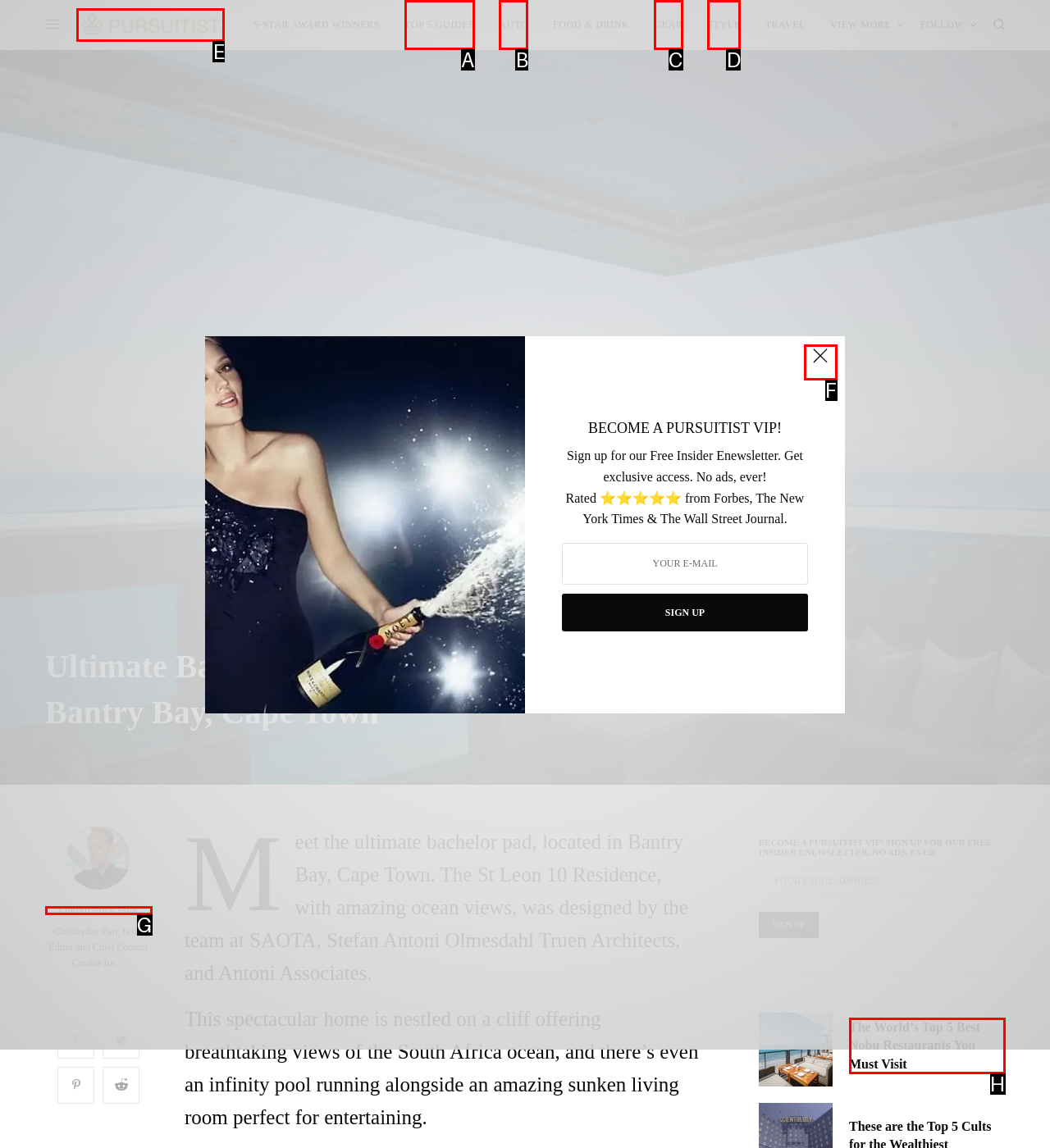Select the HTML element that should be clicked to accomplish the task: Close the popup Reply with the corresponding letter of the option.

F